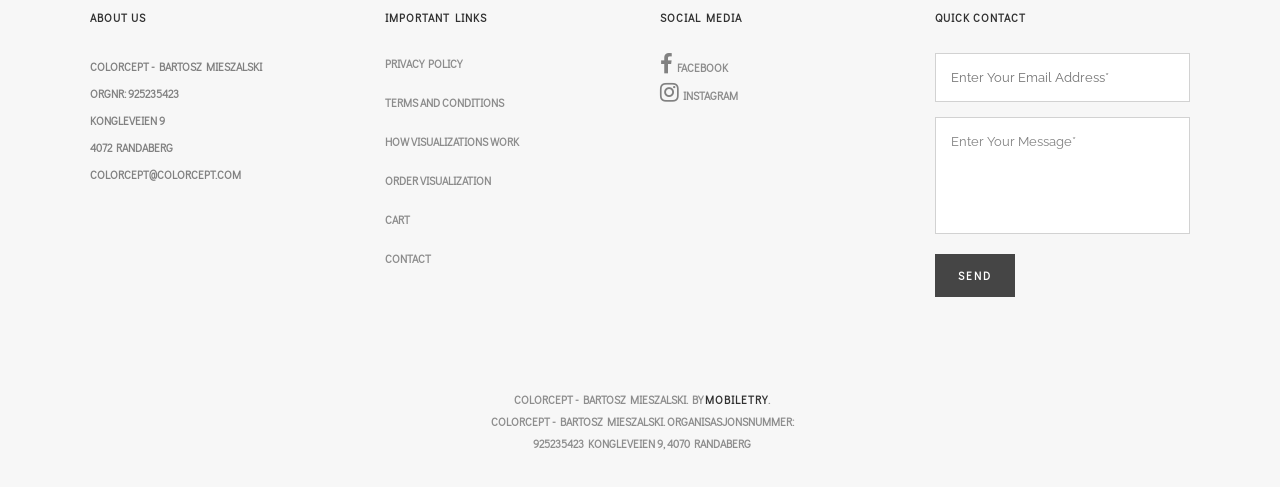Please reply with a single word or brief phrase to the question: 
What is the purpose of the 'QUICK CONTACT' section?

To send a message